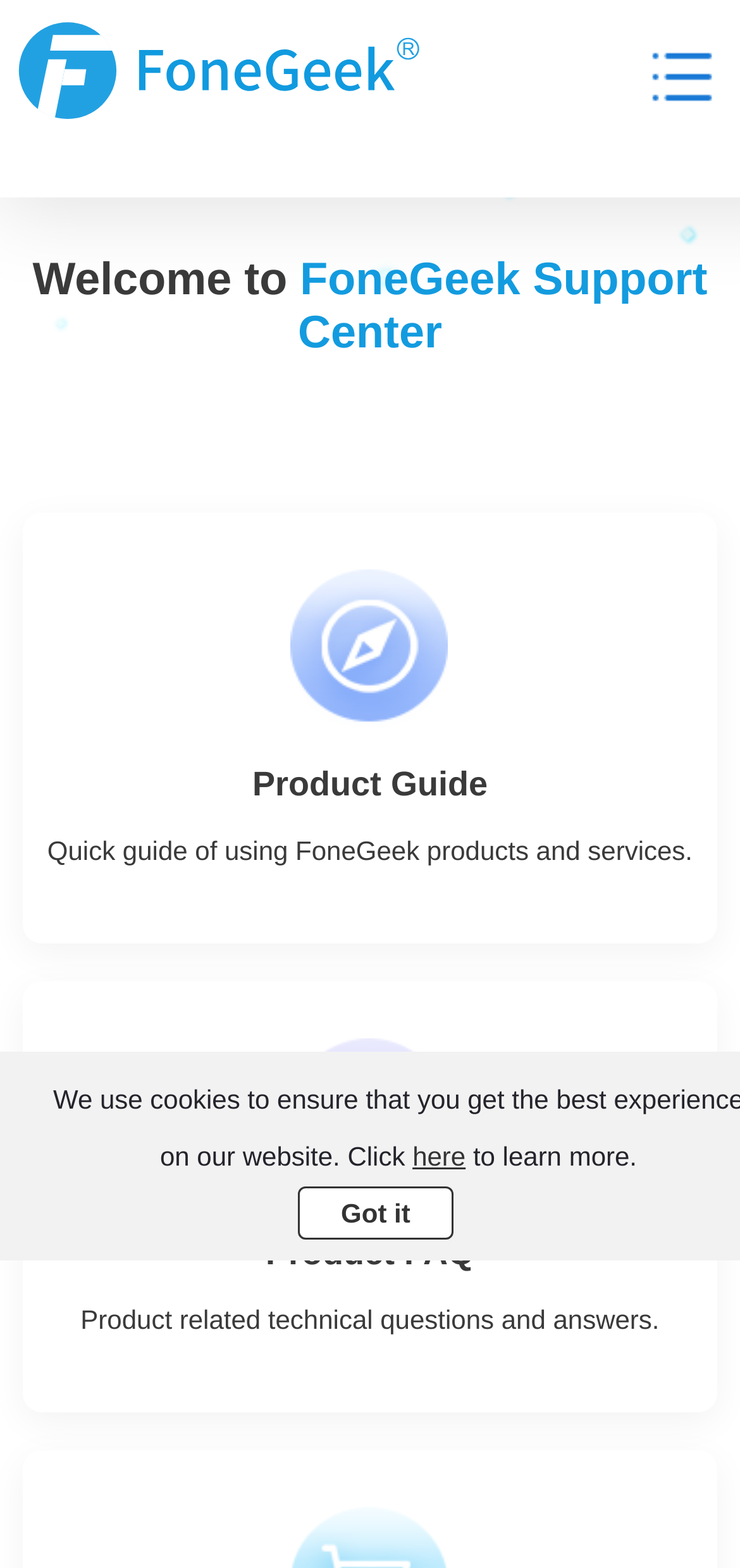Give a one-word or one-phrase response to the question:
What is the position of the 'Got it' button?

Below the 'to learn more.' text